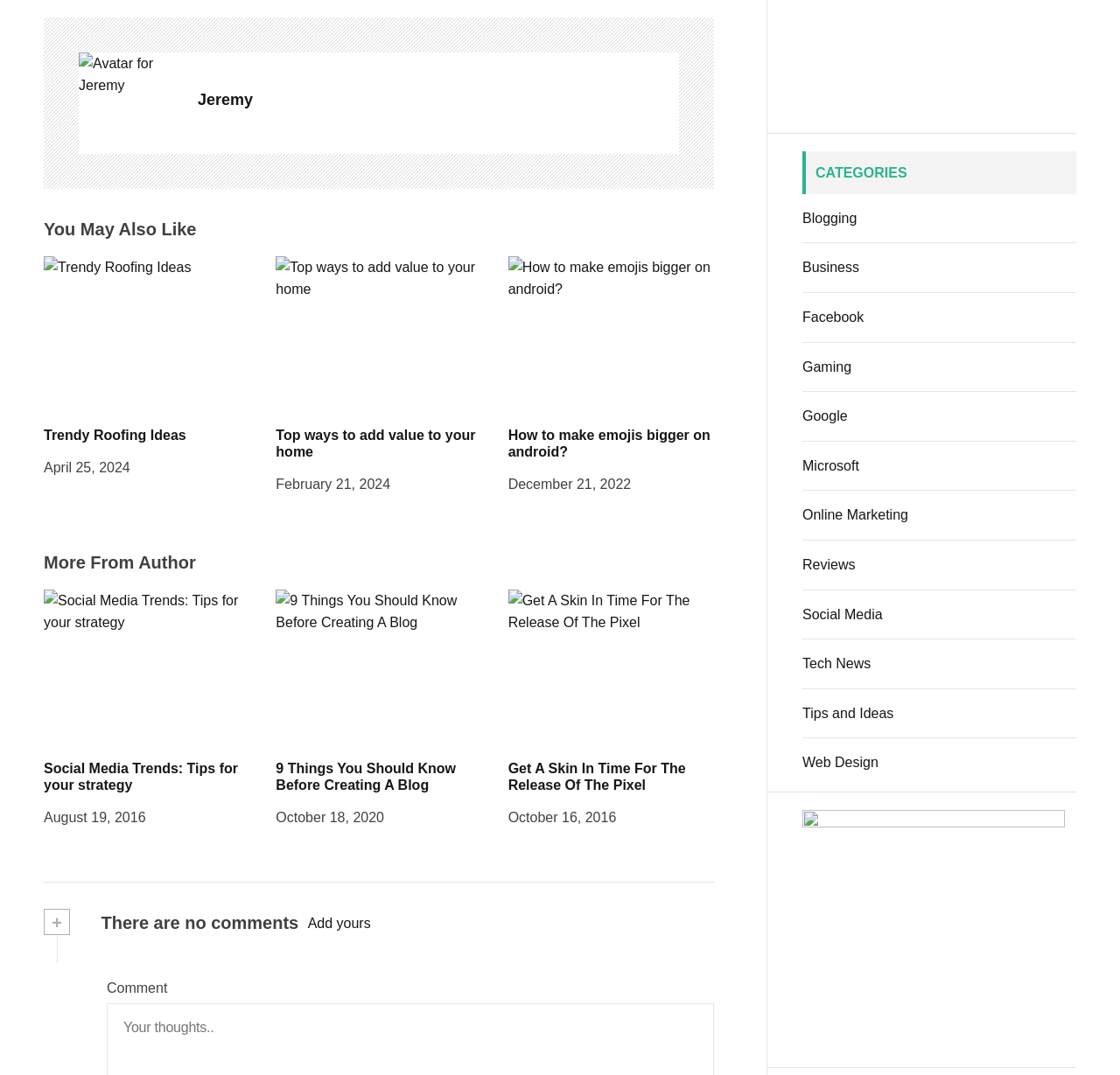Identify the bounding box coordinates of the part that should be clicked to carry out this instruction: "Read the previous article about difference between pollination and fertilization in flowering plants".

None